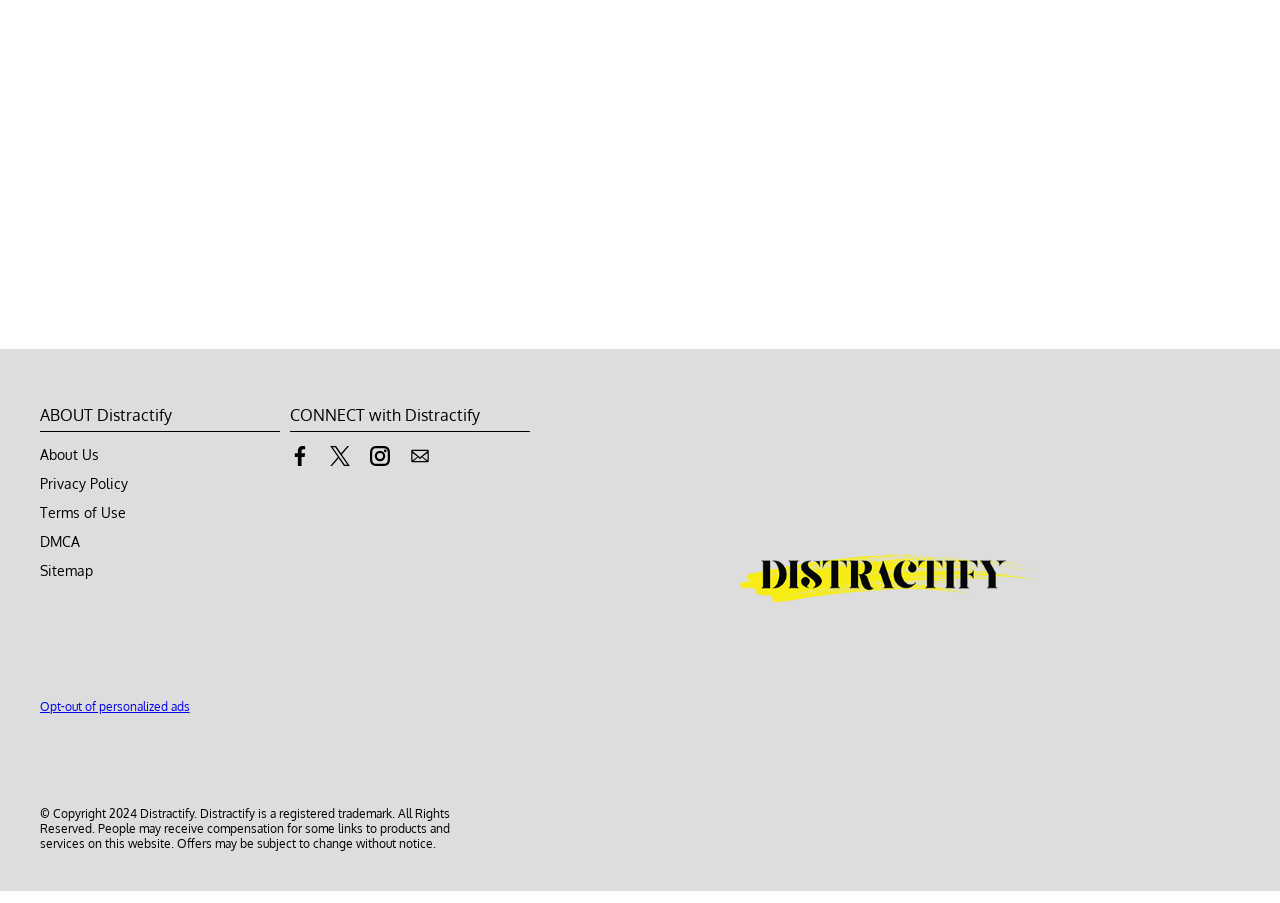Determine the bounding box coordinates for the area that should be clicked to carry out the following instruction: "Assign a job".

None